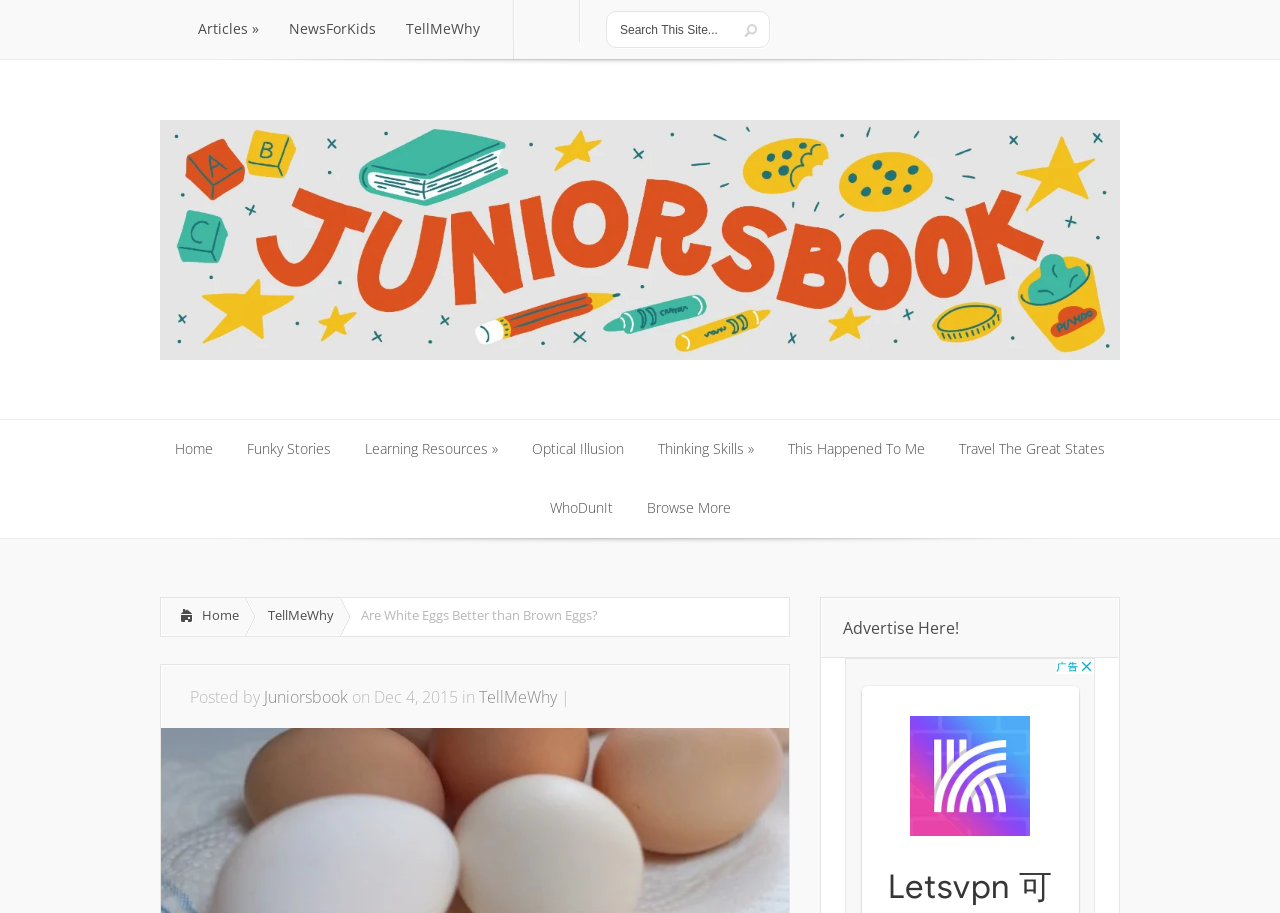From the element description: "TellMeWhy", extract the bounding box coordinates of the UI element. The coordinates should be expressed as four float numbers between 0 and 1, in the order [left, top, right, bottom].

[0.374, 0.751, 0.435, 0.775]